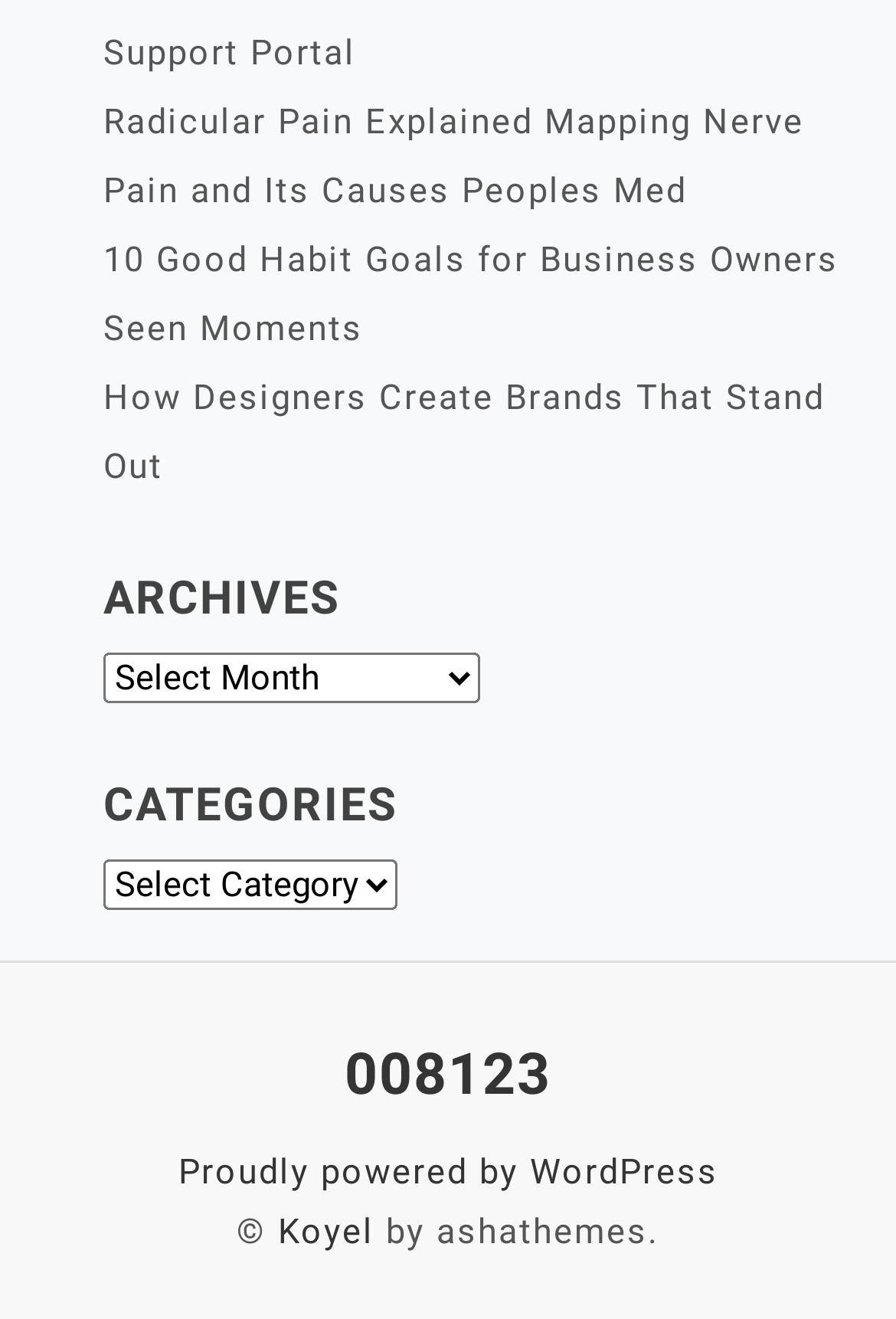What is the copyright symbol?
Look at the image and respond with a one-word or short-phrase answer.

©